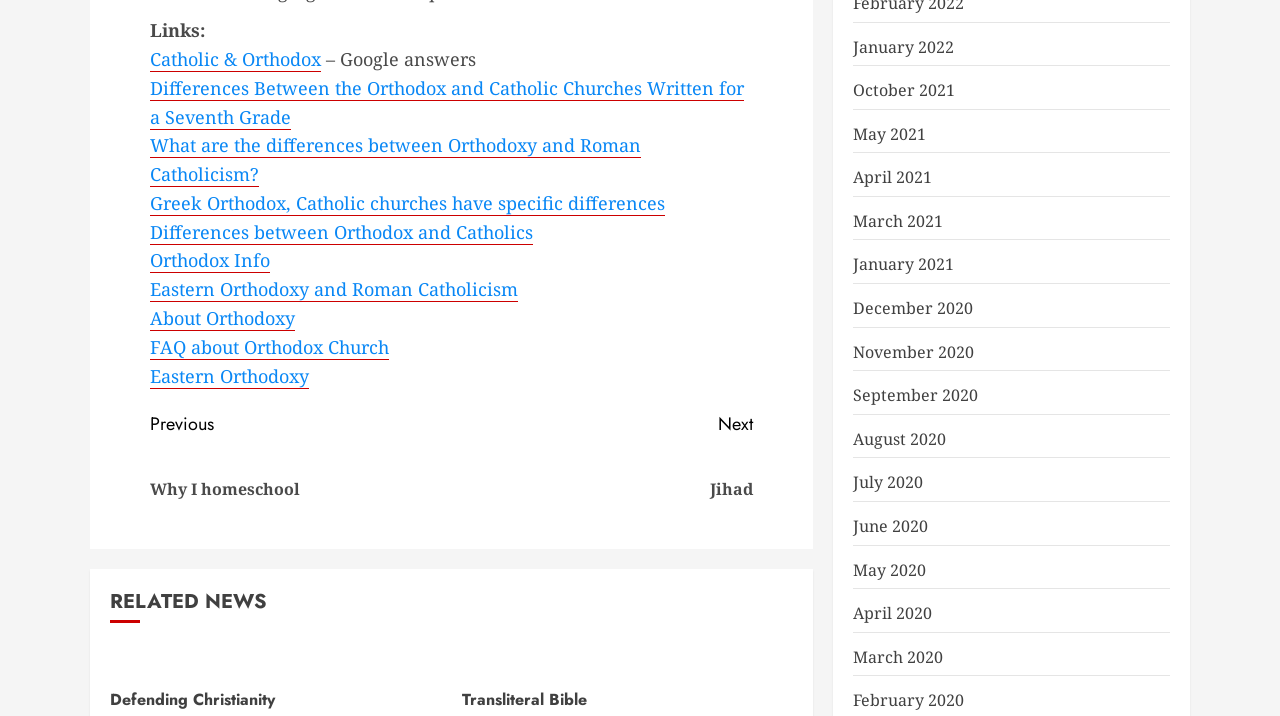What is the category of the 'RELATED NEWS' section?
Give a detailed response to the question by analyzing the screenshot.

The category of the 'RELATED NEWS' section is 'Defending Christianity' and 'Transliteral Bible' because it contains headings and links related to these two topics.